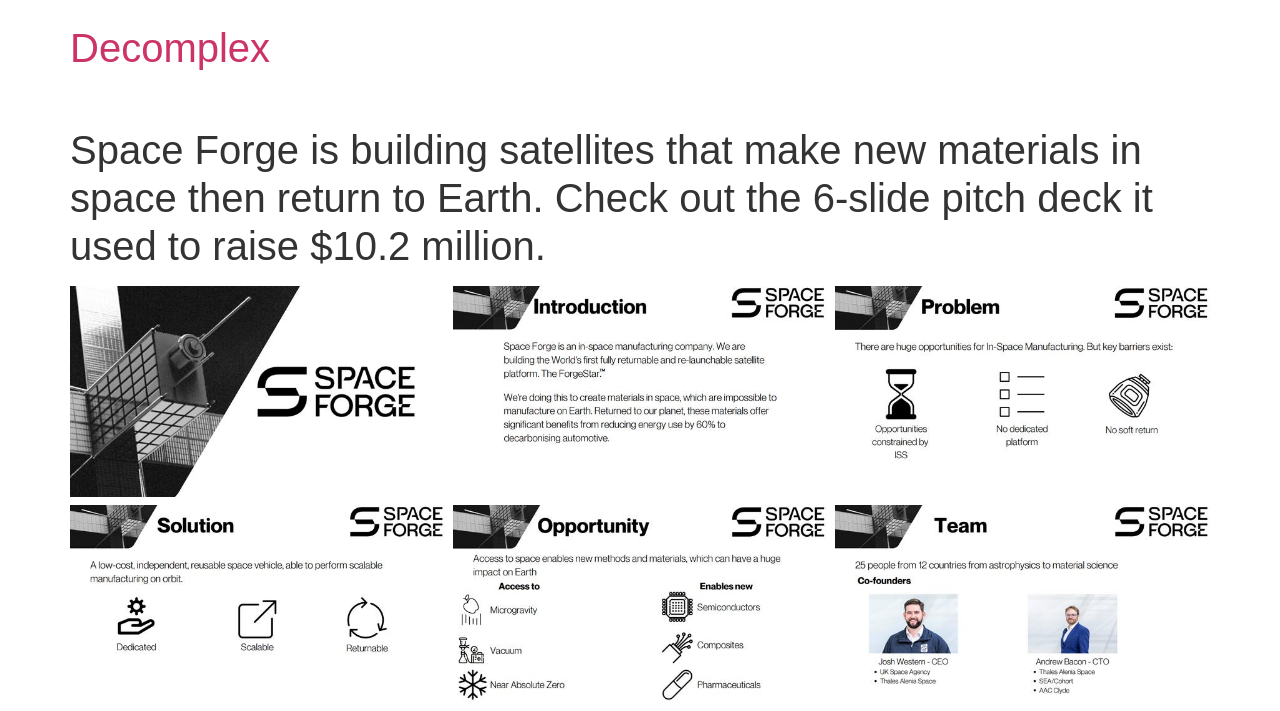What is the name of the company building satellites?
Give a one-word or short phrase answer based on the image.

Space Forge